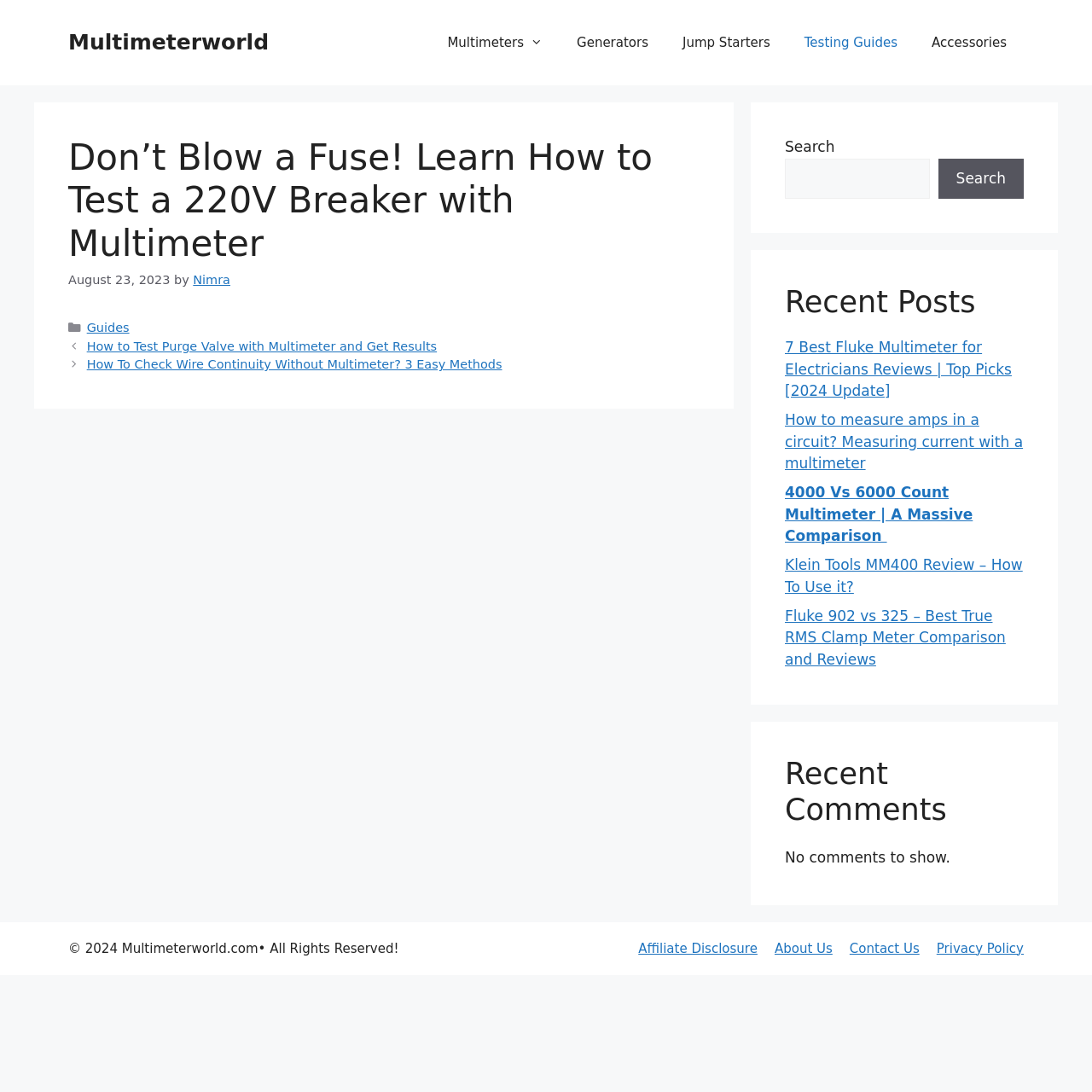Elaborate on the information and visuals displayed on the webpage.

This webpage is about testing a 220V breaker with a multimeter, focusing on safety and functionality. At the top, there is a banner with the site's name, "Multimeterworld", and a navigation menu with five links: "Multimeters", "Generators", "Jump Starters", "Testing Guides", and "Accessories". 

Below the navigation menu, there is a main section containing an article with a heading that reads, "Don’t Blow a Fuse! Learn How to Test a 220V Breaker with Multimeter". The article is dated August 23, 2023, and is written by "Nimra". 

On the right side of the page, there is a complementary section with a search bar and a "Recent Posts" section, listing five links to other articles related to multimeters. 

Further down, there is another complementary section with a "Recent Comments" section, but it currently shows no comments. 

At the bottom of the page, there is a footer section with links to "Affiliate Disclosure", "About Us", "Contact Us", and "Privacy Policy", as well as a copyright notice for Multimeterworld.com.